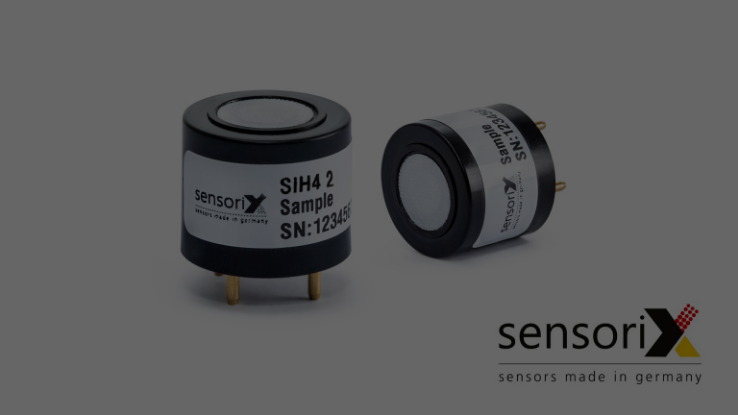Craft a detailed explanation of the image.

The image features two sensors from Sensorix, prominently showcasing a model labeled "SIH4 2" alongside its serial number "SN:123456". These compact sensors are designed for high precision in detecting Silane (SiH4) concentrations, emphasizing their utility in various applications. The sleek design highlights their professional engineering, with the Sensorix logo and tagline "sensors made in germany" positioned elegantly in the bottom right corner, underscoring the brand's commitment to quality and reliability in sensor technology.